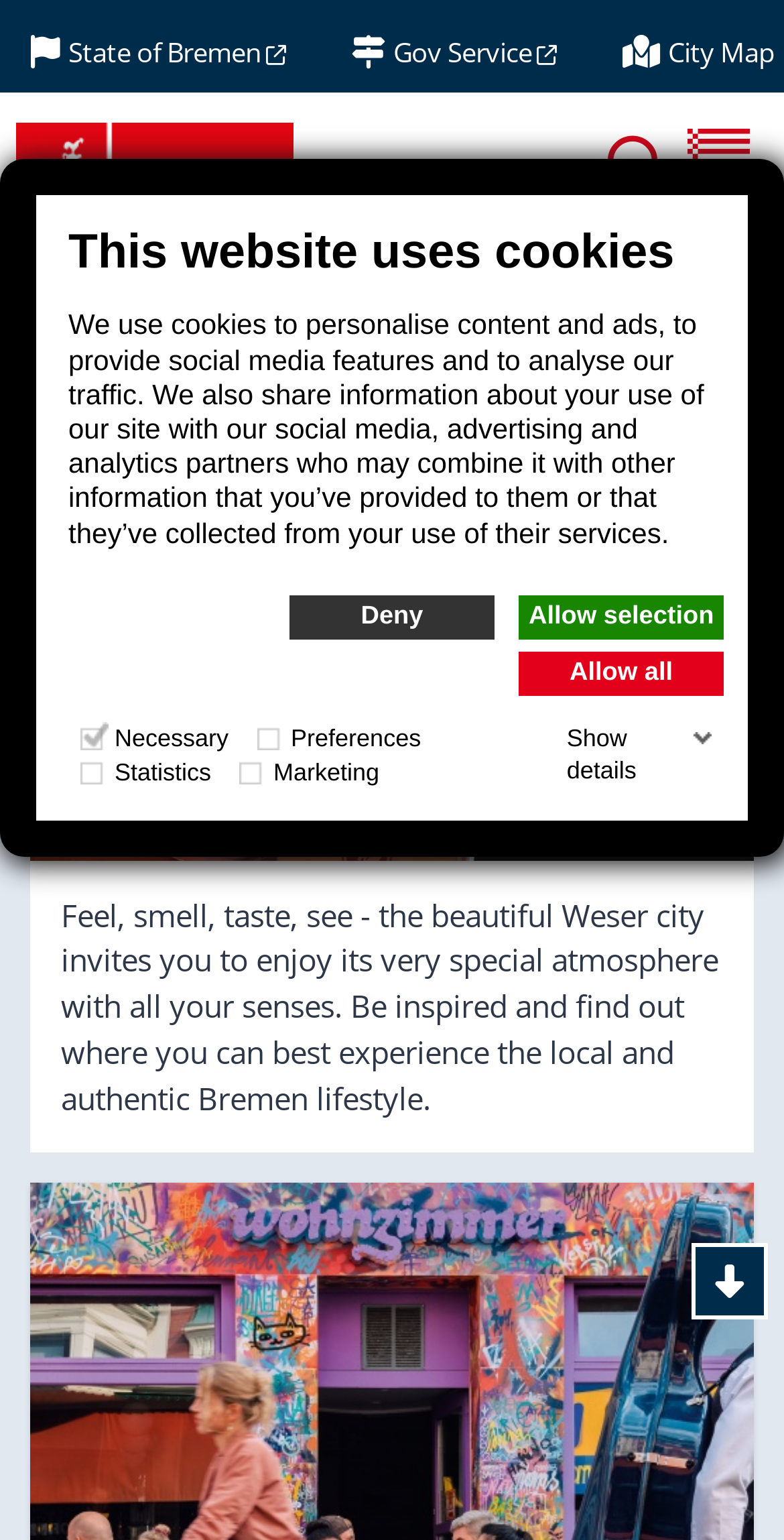Reply to the question with a single word or phrase:
How many checkboxes are there in the cookie settings?

4